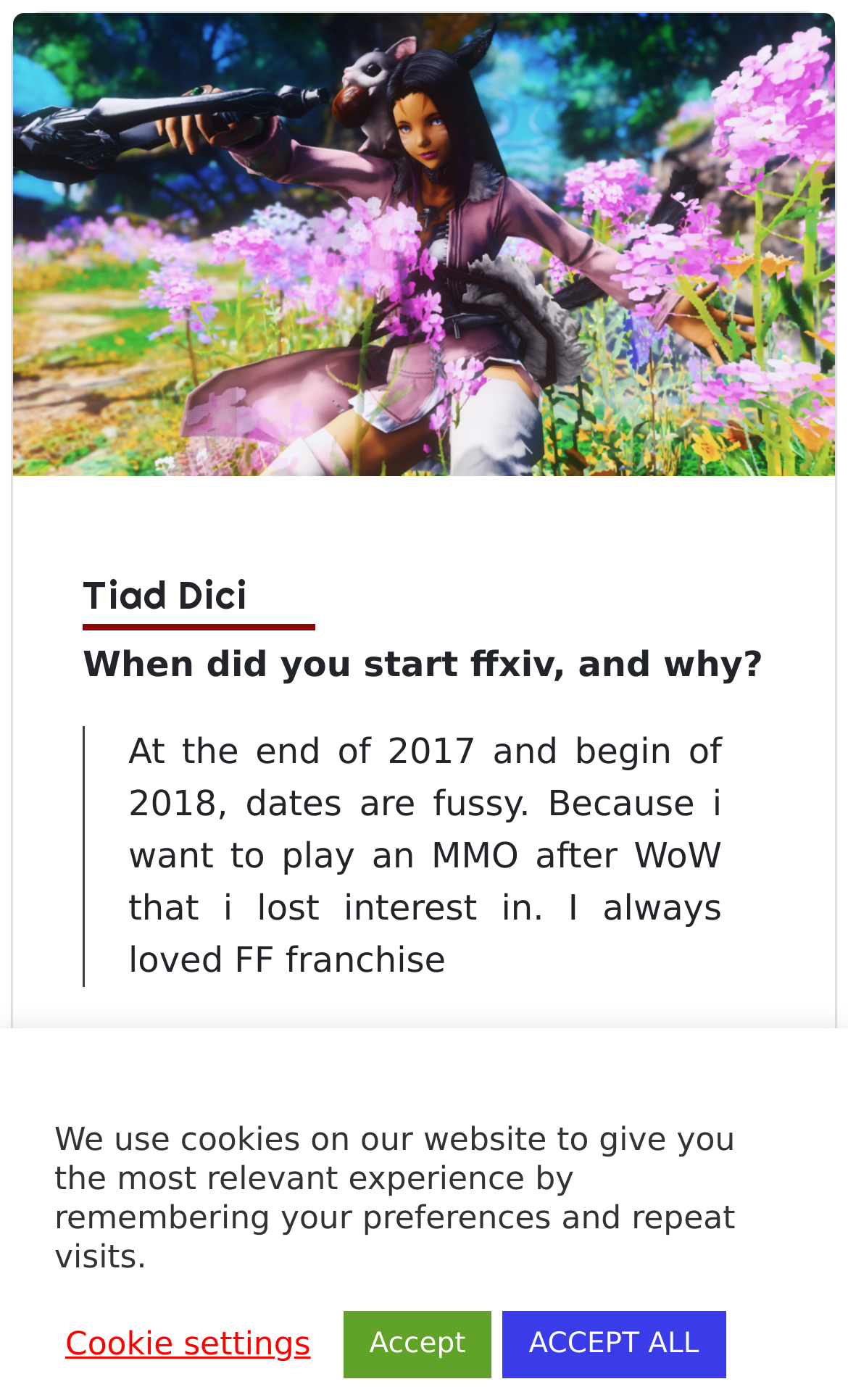What type of content is presented in the blockquote?
Using the visual information, reply with a single word or short phrase.

Personal experience